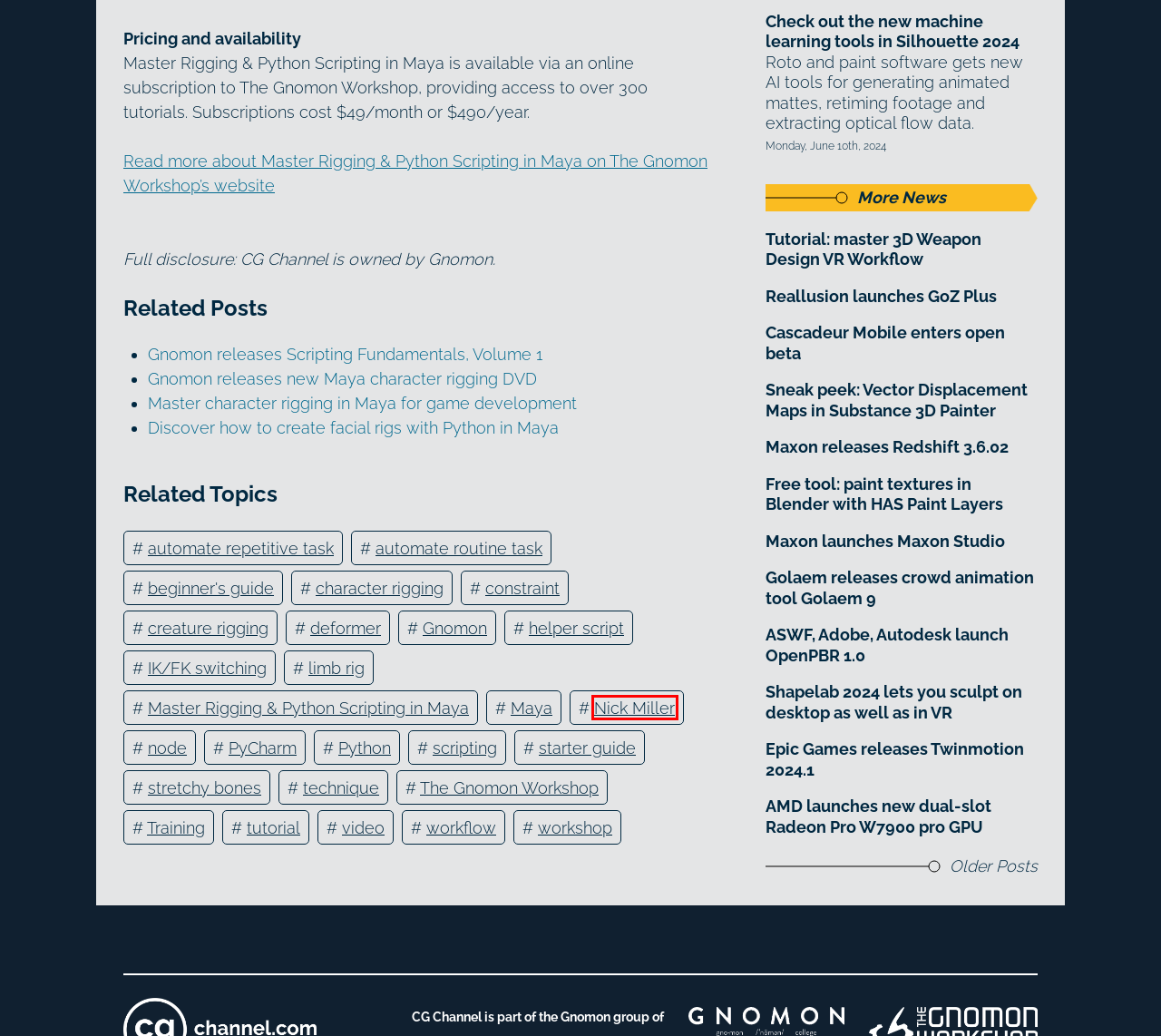Given a screenshot of a webpage with a red bounding box highlighting a UI element, choose the description that best corresponds to the new webpage after clicking the element within the red bounding box. Here are your options:
A. automate repetitive task | CG Channel
B. stretchy bones | CG Channel
C. Gnomon releases new Maya character rigging DVD | CG Channel
D. workflow | CG Channel
E. Check out the new machine learning tools in Silhouette 2024 | CG Channel
F. Master character rigging in Maya for game development | CG Channel
G. Nick Miller | CG Channel
H. scripting | CG Channel

G